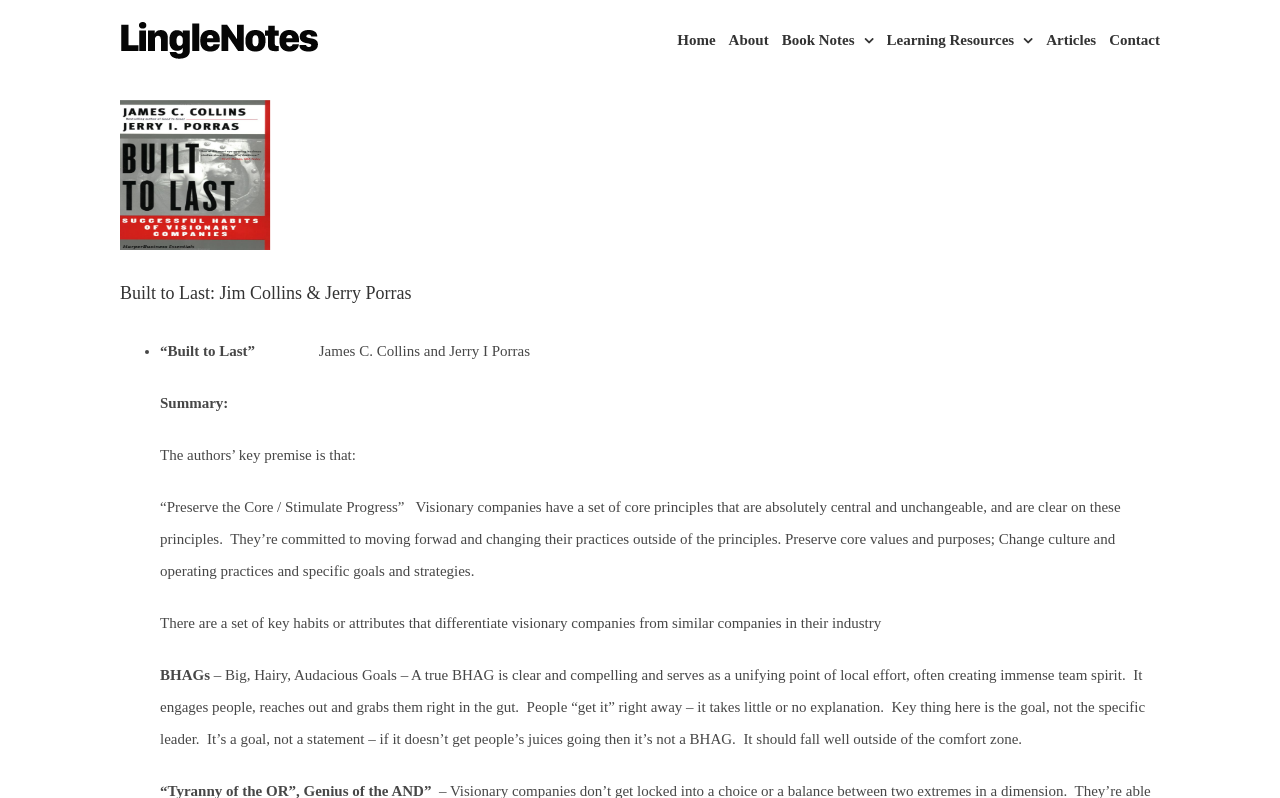Provide the bounding box coordinates of the HTML element this sentence describes: "Home".

[0.529, 0.0, 0.559, 0.1]